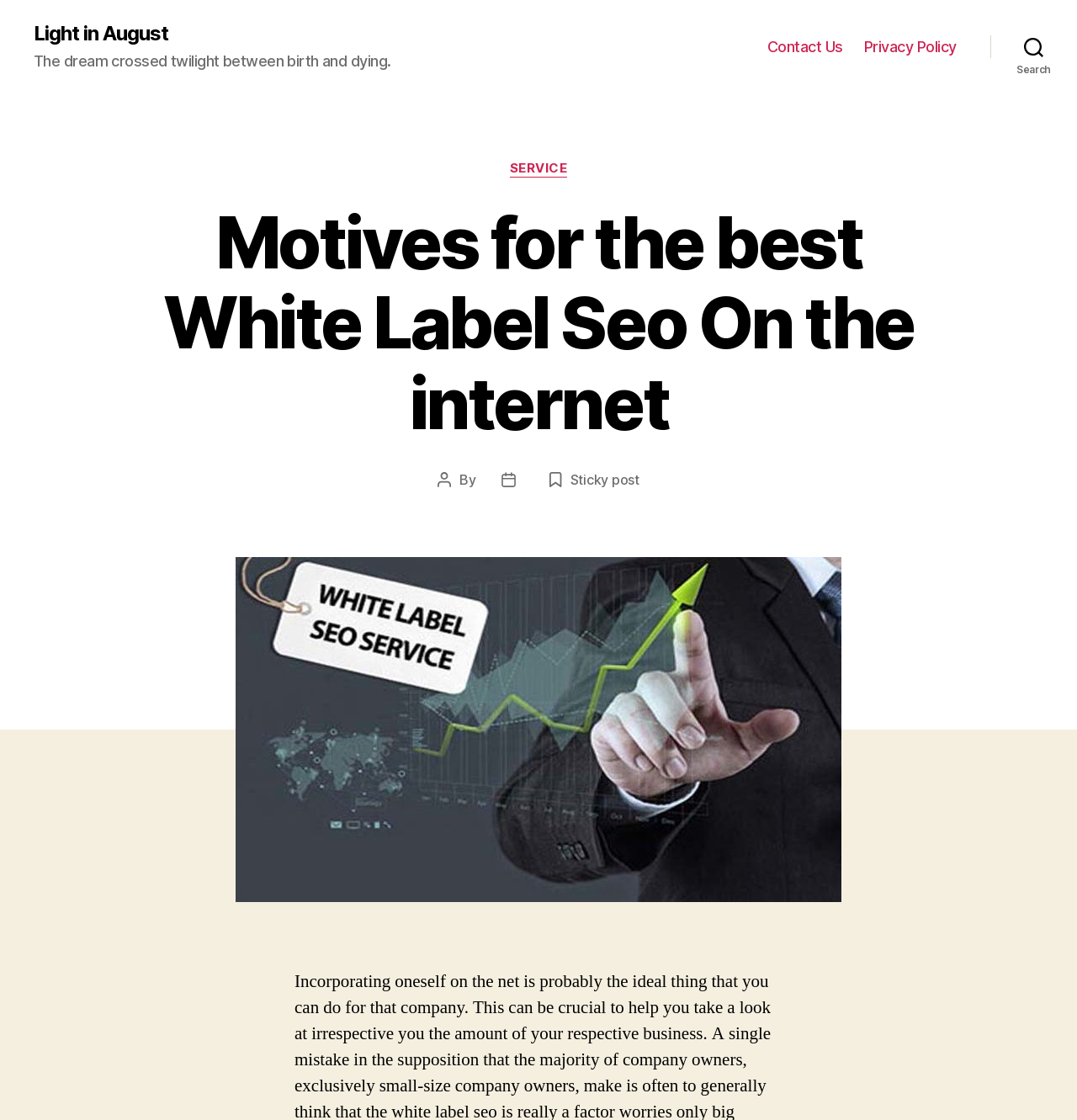Respond with a single word or phrase to the following question: What is the purpose of the search button?

To search